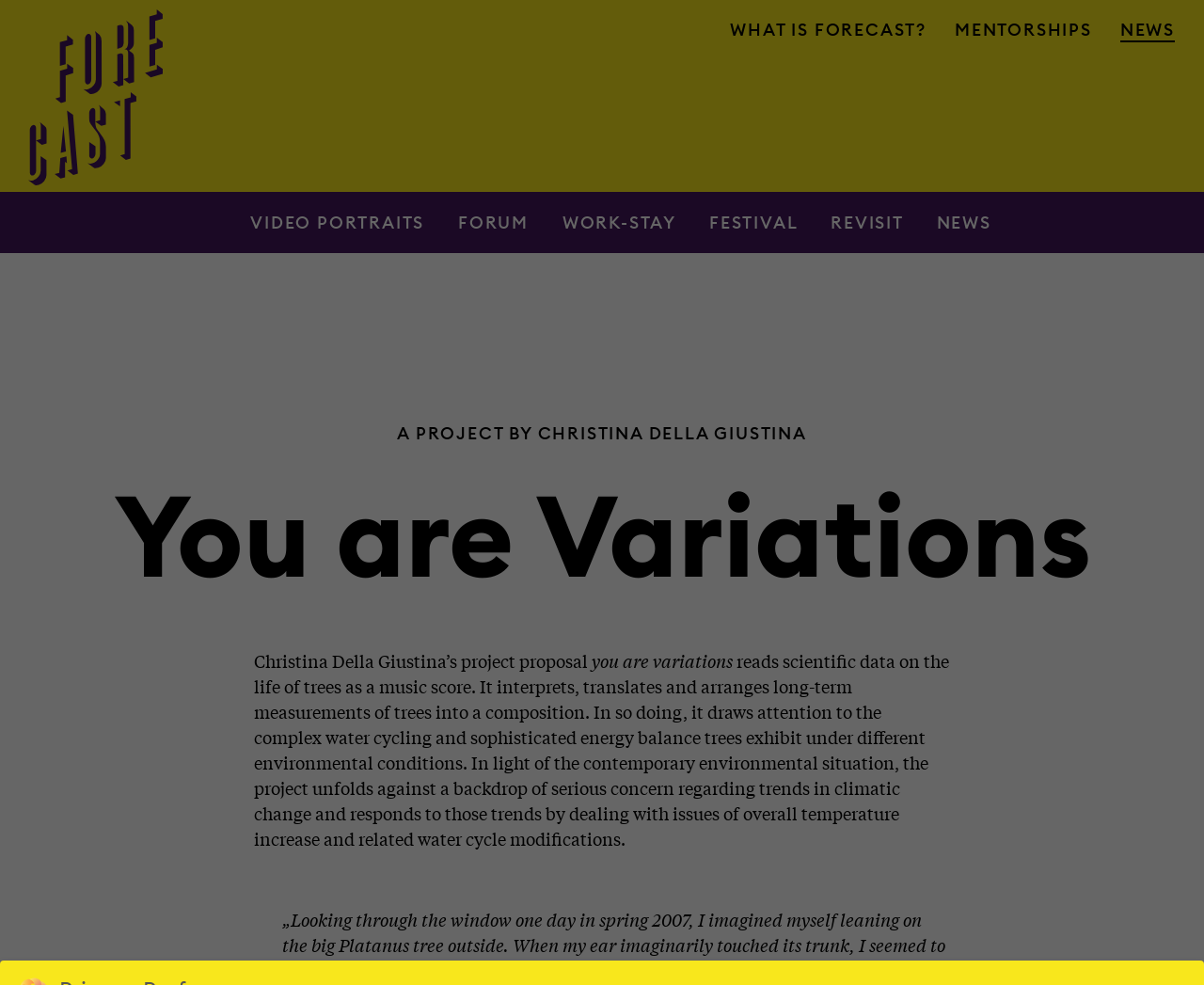Given the element description "What is Forecast?" in the screenshot, predict the bounding box coordinates of that UI element.

[0.607, 0.019, 0.77, 0.041]